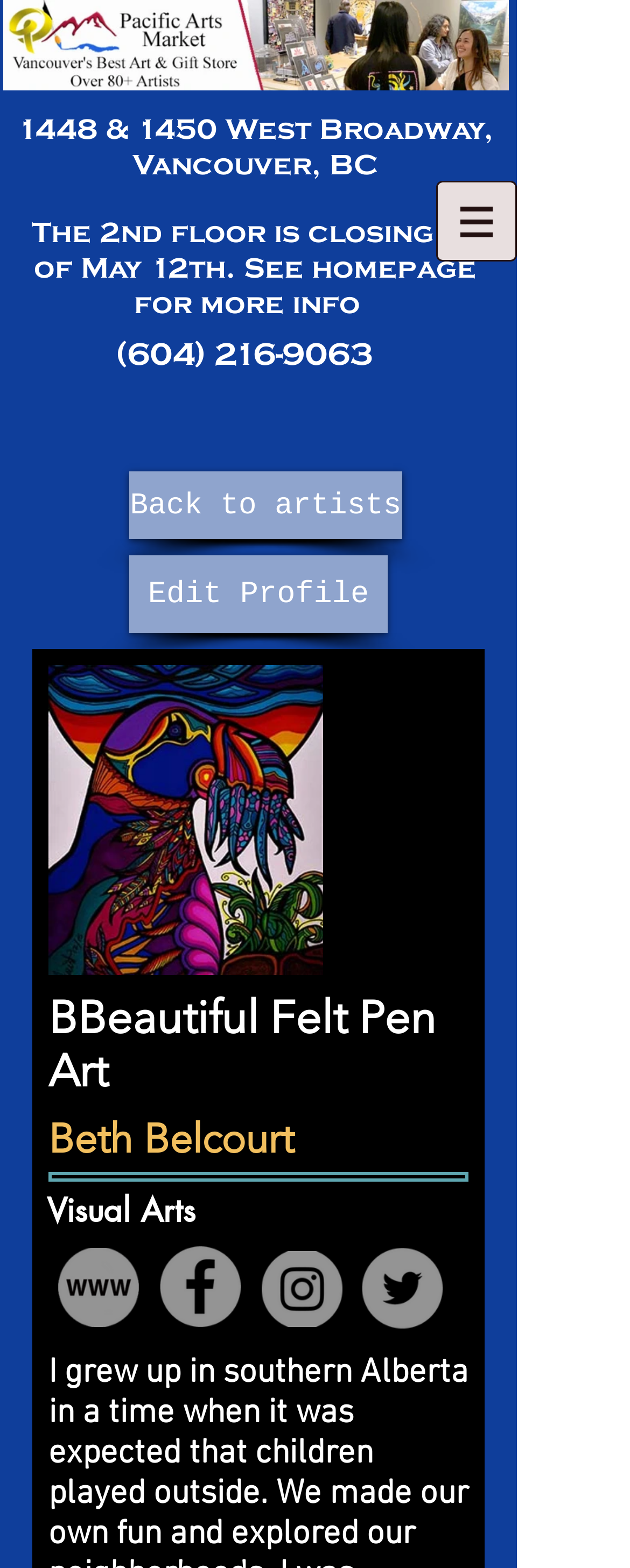Give a detailed explanation of the elements present on the webpage.

This webpage is a personal profile of Beth Belcourt, a talented artist at Pacific Arts Market. At the top of the page, there is a large banner image spanning almost the entire width of the page. Below the banner, there is a heading that displays the artist's location and a notice about the 2nd floor closing, with two links to more information. To the right of this heading, there is a smaller heading with the artist's phone number, which is also a link.

In the top-right corner, there is a navigation menu labeled "Site" with a button that has a popup menu. Below this menu, there are two links: "Back to artists" and "Edit Profile". 

The main content of the page is divided into two sections. On the left, there is a large image of the artist's work, and below it, there are three headings that display the artist's name, profession, and medium. On the right, there are three social media icons: Facebook, Instagram, and Twitter, each with a grey circle background.